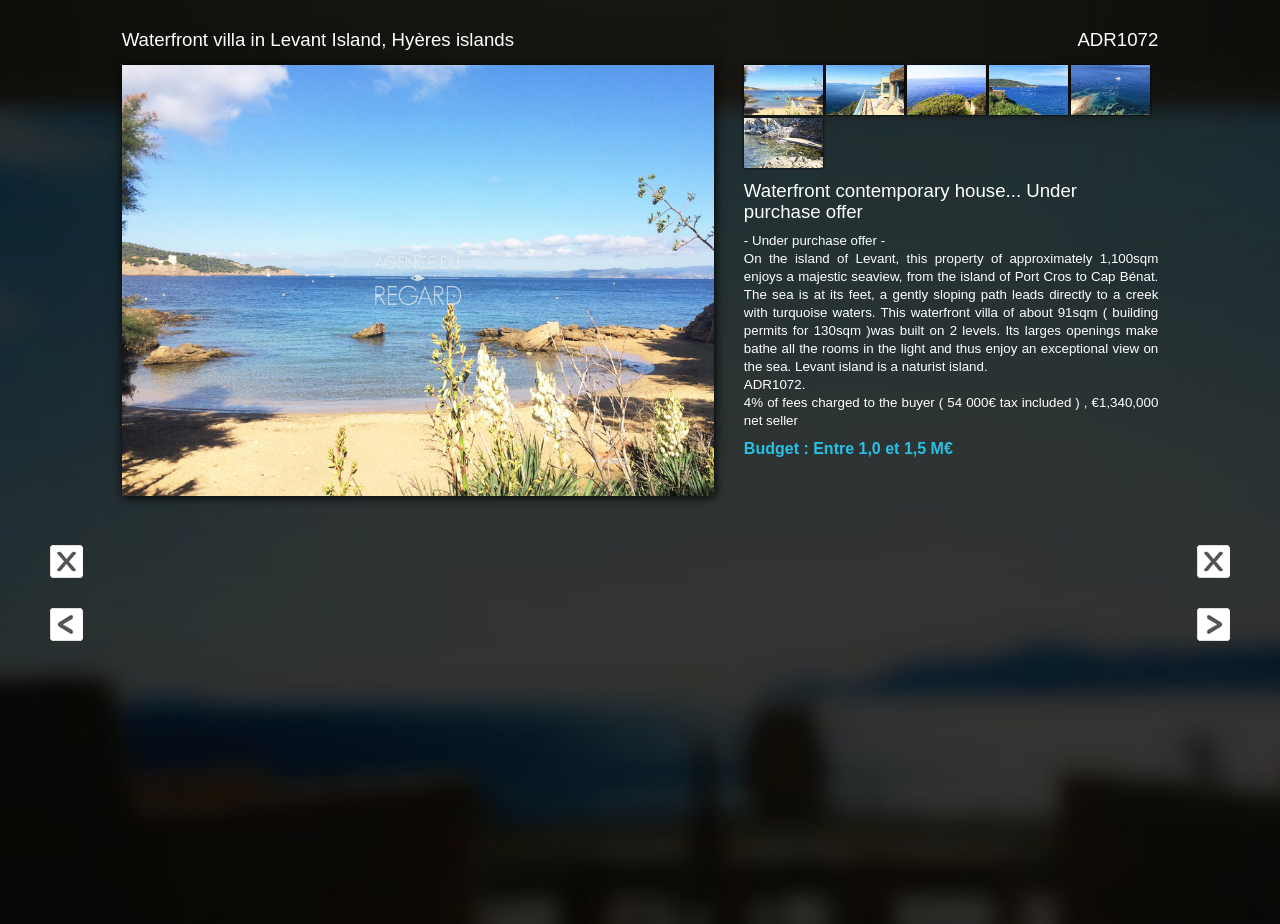Please locate and generate the primary heading on this webpage.

Waterfront villa in Levant Island, Hyères islands